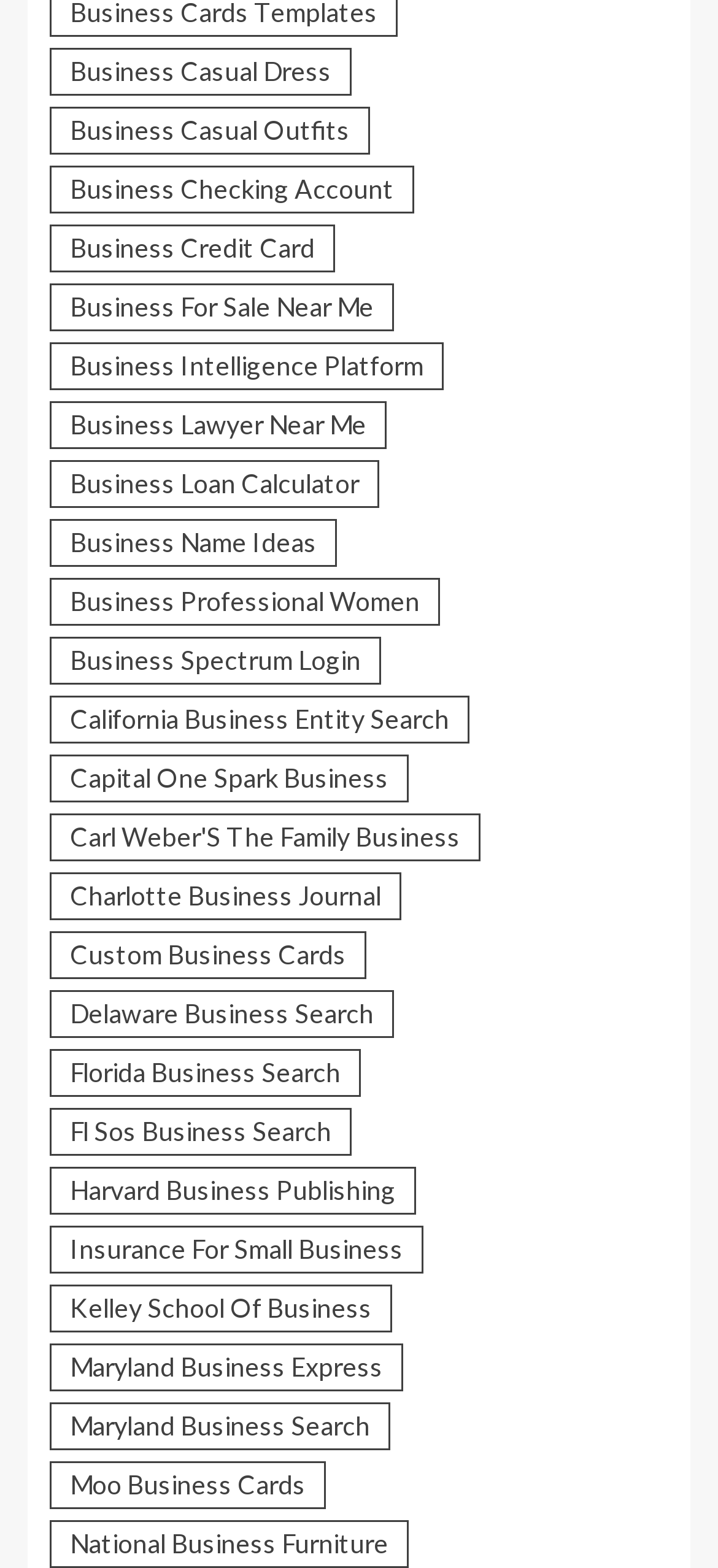Using the image as a reference, answer the following question in as much detail as possible:
Is there a link to a business search platform on this page?

I examined the links on the page and found that there are links to business search platforms, such as 'Delaware Business Search', 'Florida Business Search', and 'Maryland Business Search', which allows users to search for businesses.